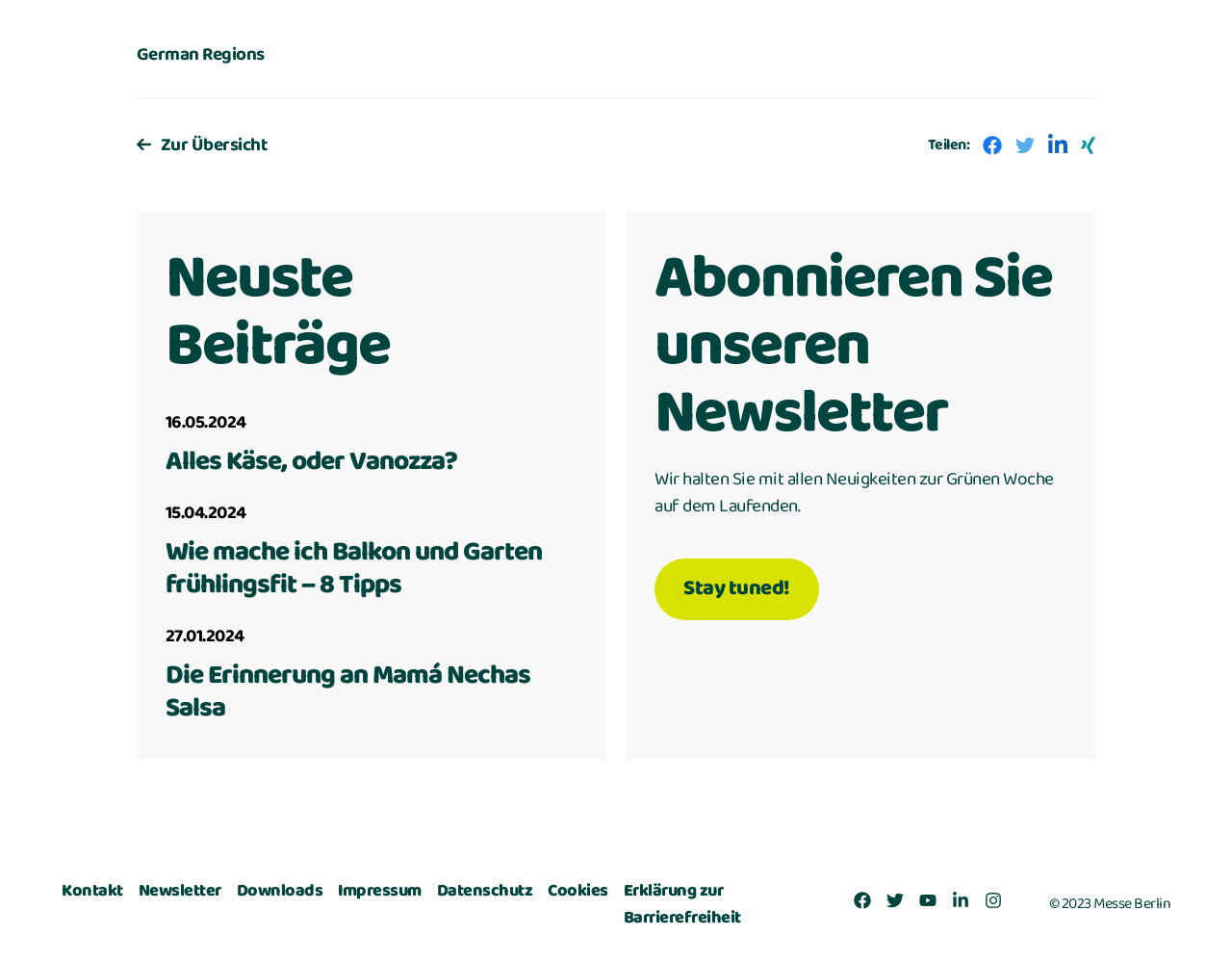Please find the bounding box coordinates of the element that needs to be clicked to perform the following instruction: "Subscribe to the newsletter". The bounding box coordinates should be four float numbers between 0 and 1, represented as [left, top, right, bottom].

[0.531, 0.58, 0.866, 0.644]